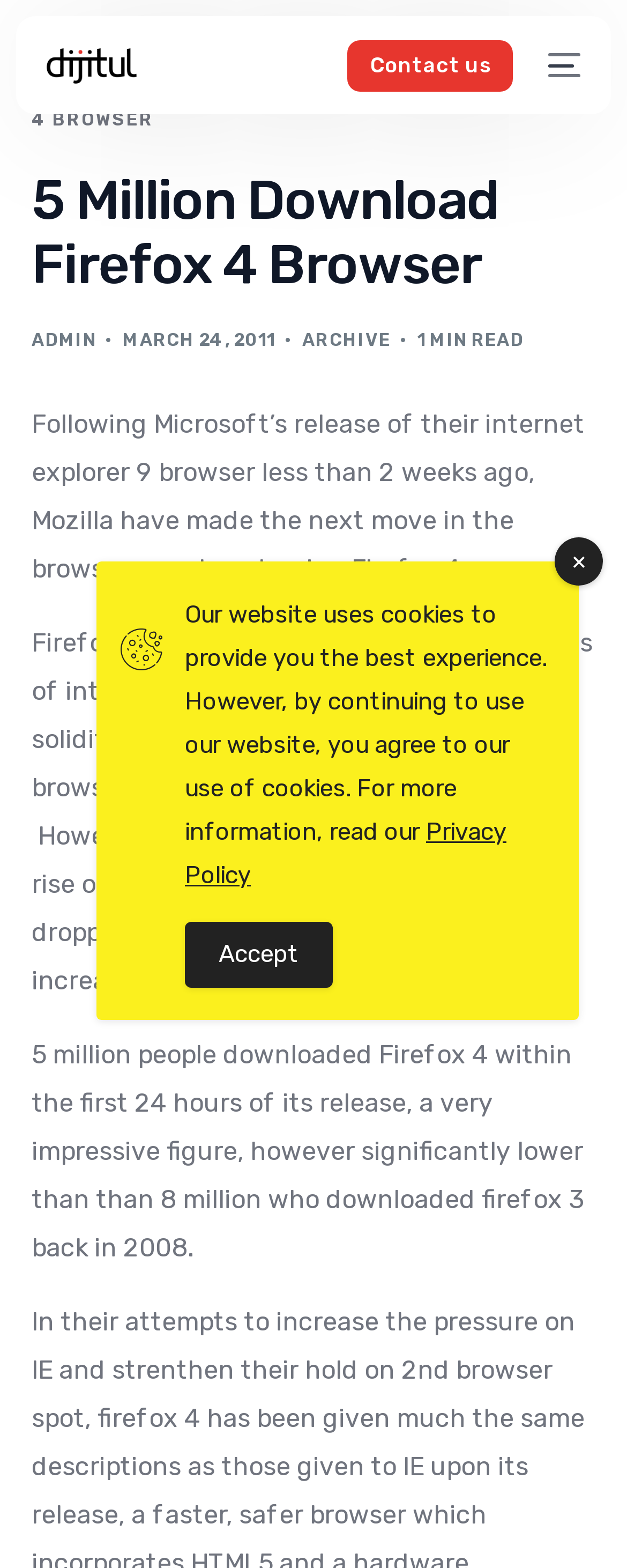Respond to the question below with a single word or phrase:
What is the name of the browser that has been rising in popularity?

Google Chrome